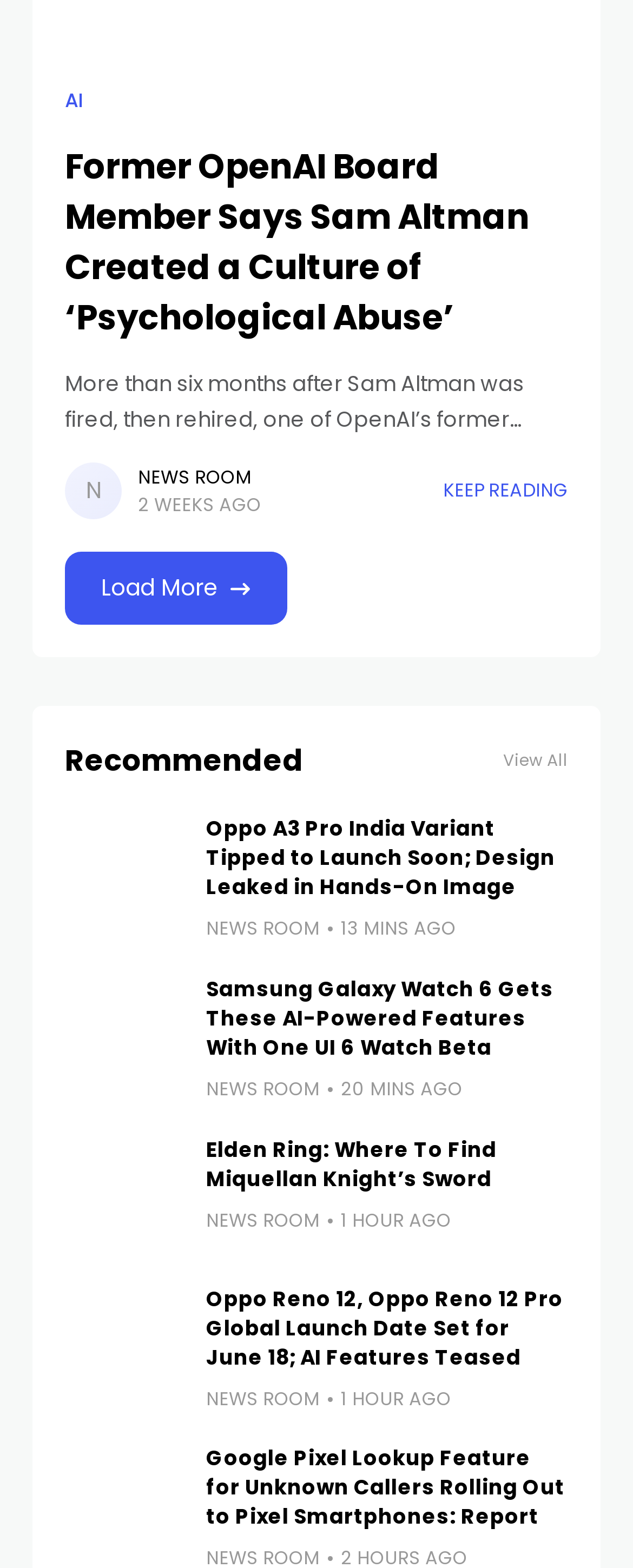Identify the bounding box coordinates for the region to click in order to carry out this instruction: "Read the news about Sam Altman". Provide the coordinates using four float numbers between 0 and 1, formatted as [left, top, right, bottom].

[0.103, 0.09, 0.897, 0.219]